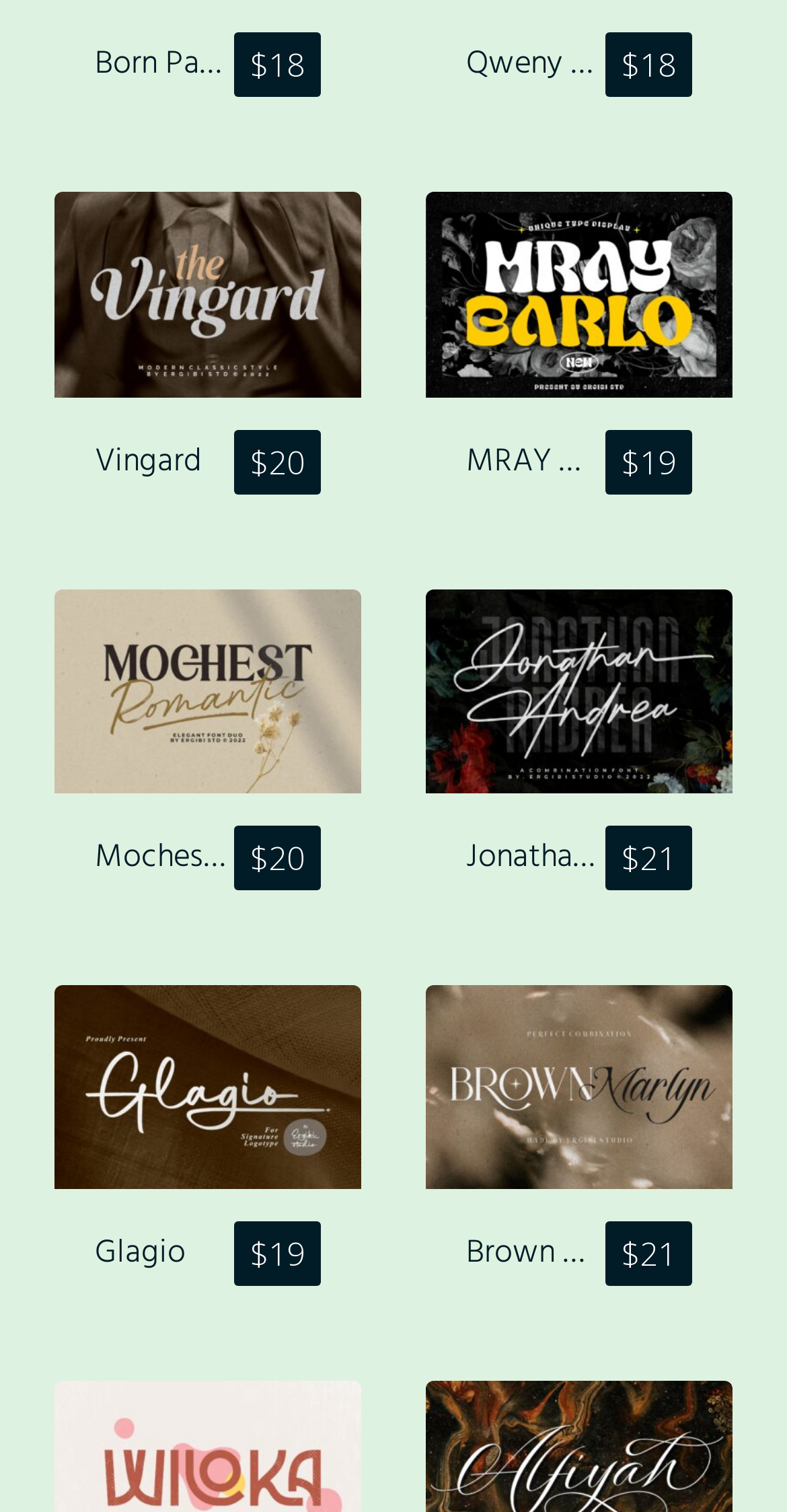Please identify the bounding box coordinates of the element that needs to be clicked to execute the following command: "Check Qweny Check". Provide the bounding box using four float numbers between 0 and 1, formatted as [left, top, right, bottom].

[0.592, 0.022, 0.879, 0.069]